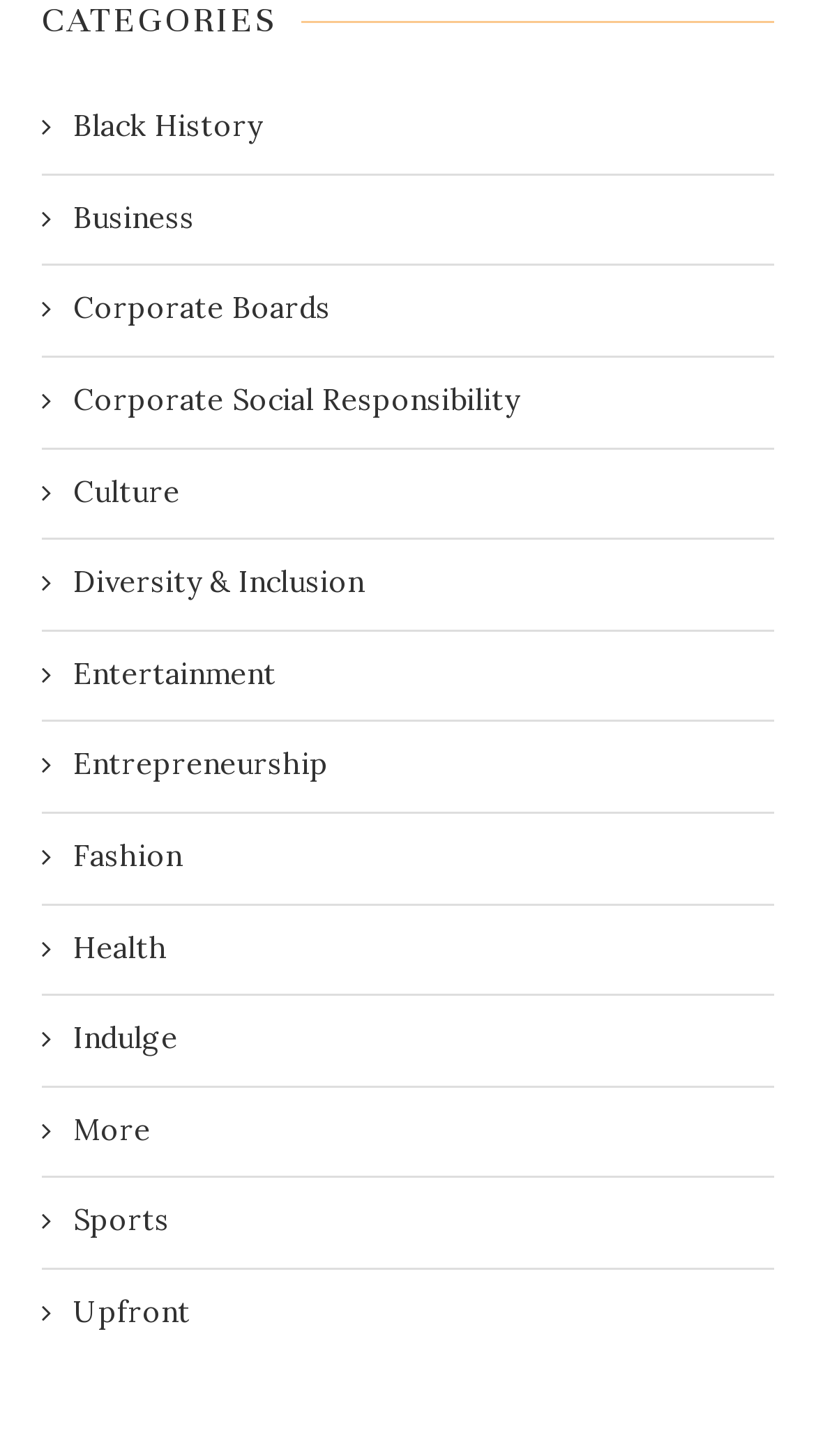Please identify the bounding box coordinates of the element I should click to complete this instruction: 'Explore Freelancing'. The coordinates should be given as four float numbers between 0 and 1, like this: [left, top, right, bottom].

None